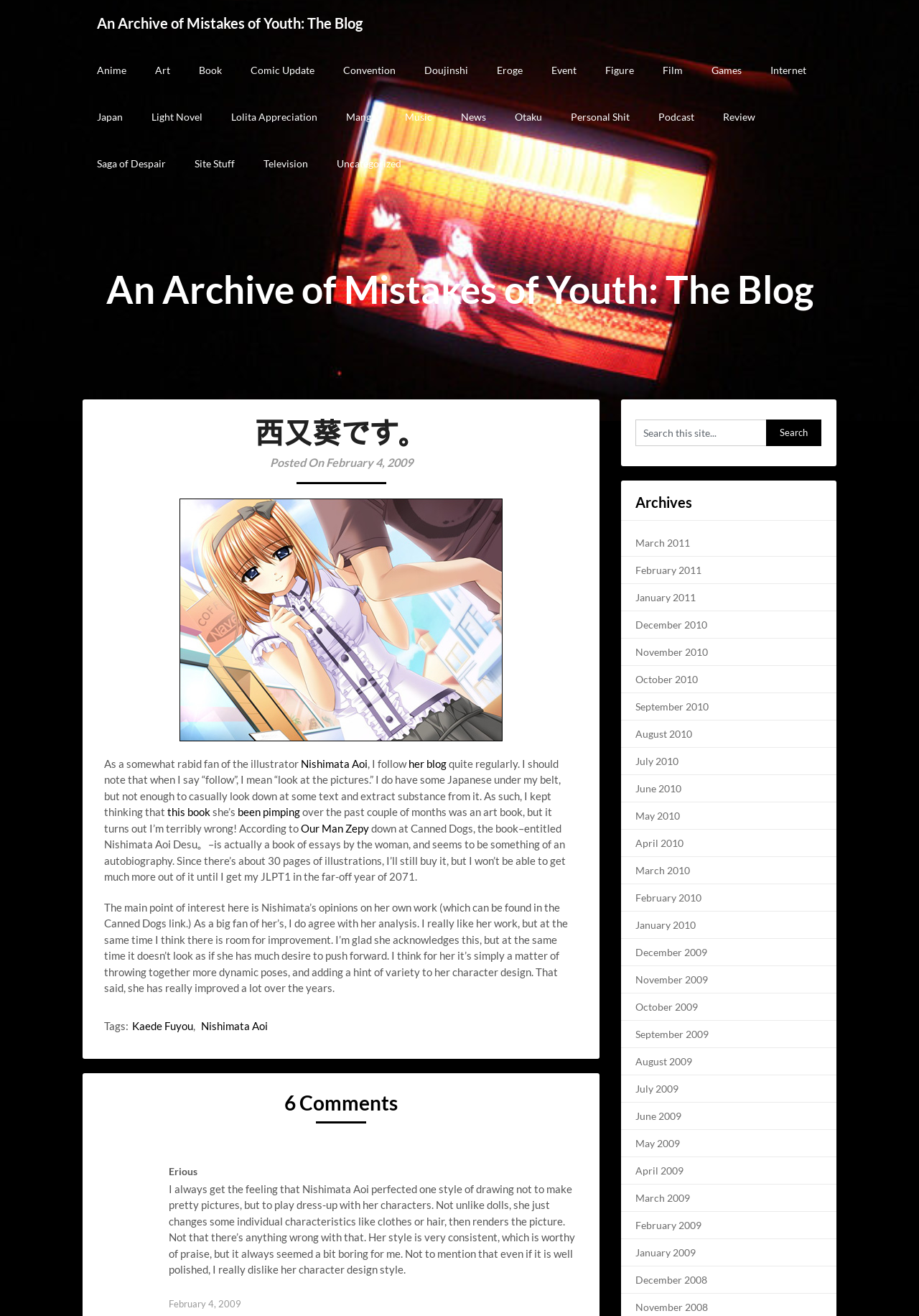Please identify the bounding box coordinates of the clickable area that will allow you to execute the instruction: "Search this site".

[0.691, 0.319, 0.834, 0.339]